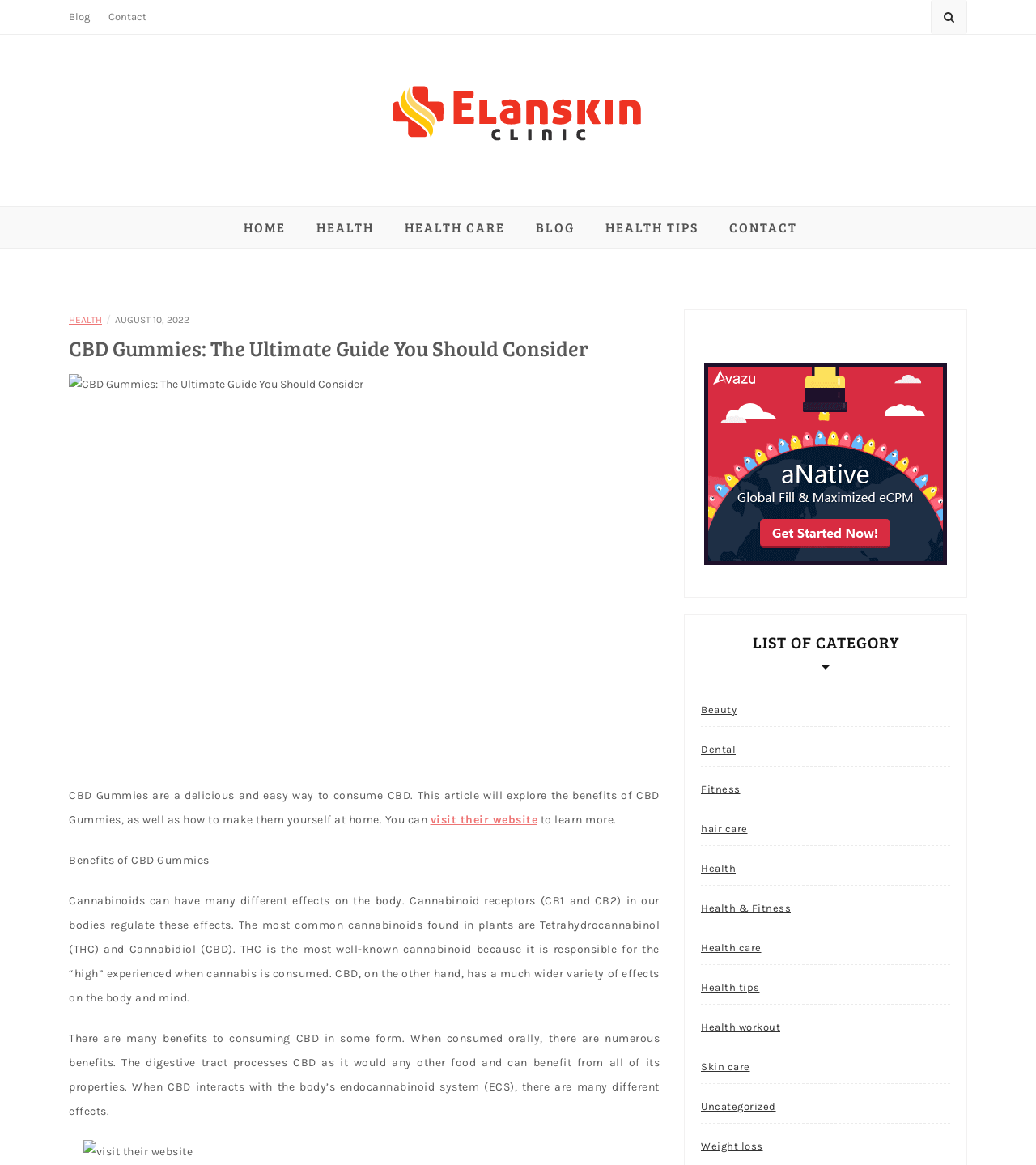Determine the bounding box coordinates of the region I should click to achieve the following instruction: "Learn more about 'Health care'". Ensure the bounding box coordinates are four float numbers between 0 and 1, i.e., [left, top, right, bottom].

[0.677, 0.8, 0.735, 0.828]